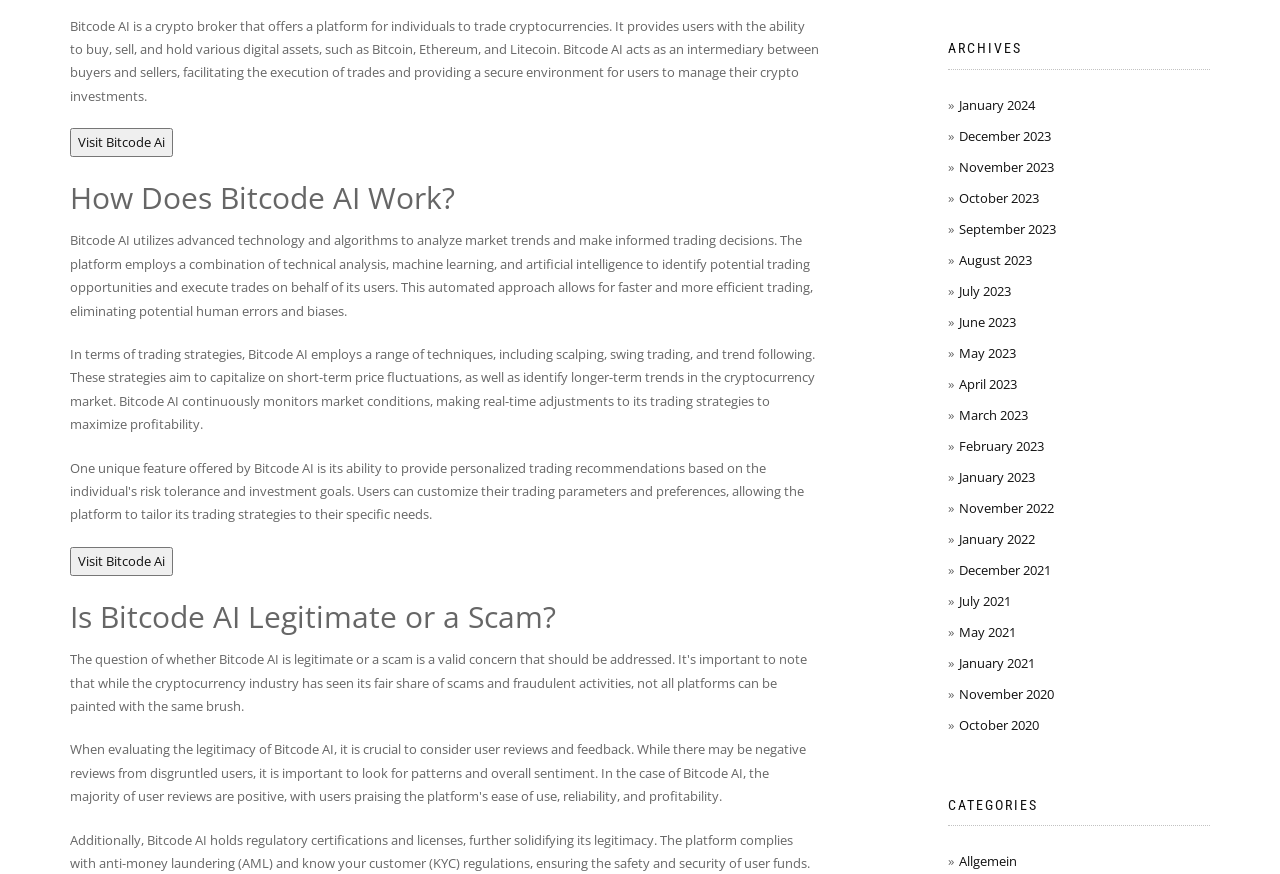Bounding box coordinates are specified in the format (top-left x, top-left y, bottom-right x, bottom-right y). All values are floating point numbers bounded between 0 and 1. Please provide the bounding box coordinate of the region this sentence describes: Allgemein

[0.749, 0.975, 0.794, 0.996]